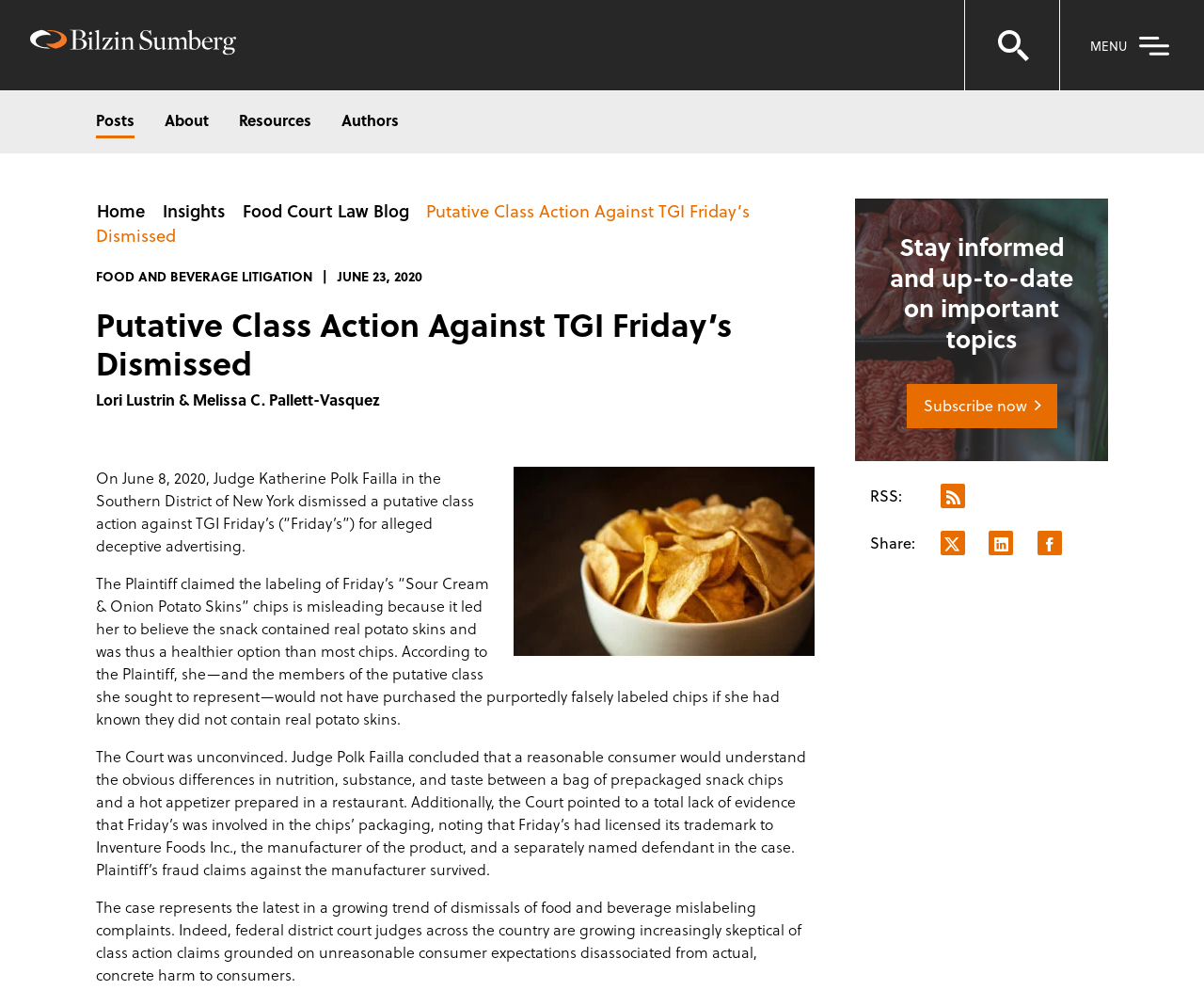What is the topic of the article?
Look at the screenshot and respond with a single word or phrase.

Food and Beverage Litigation